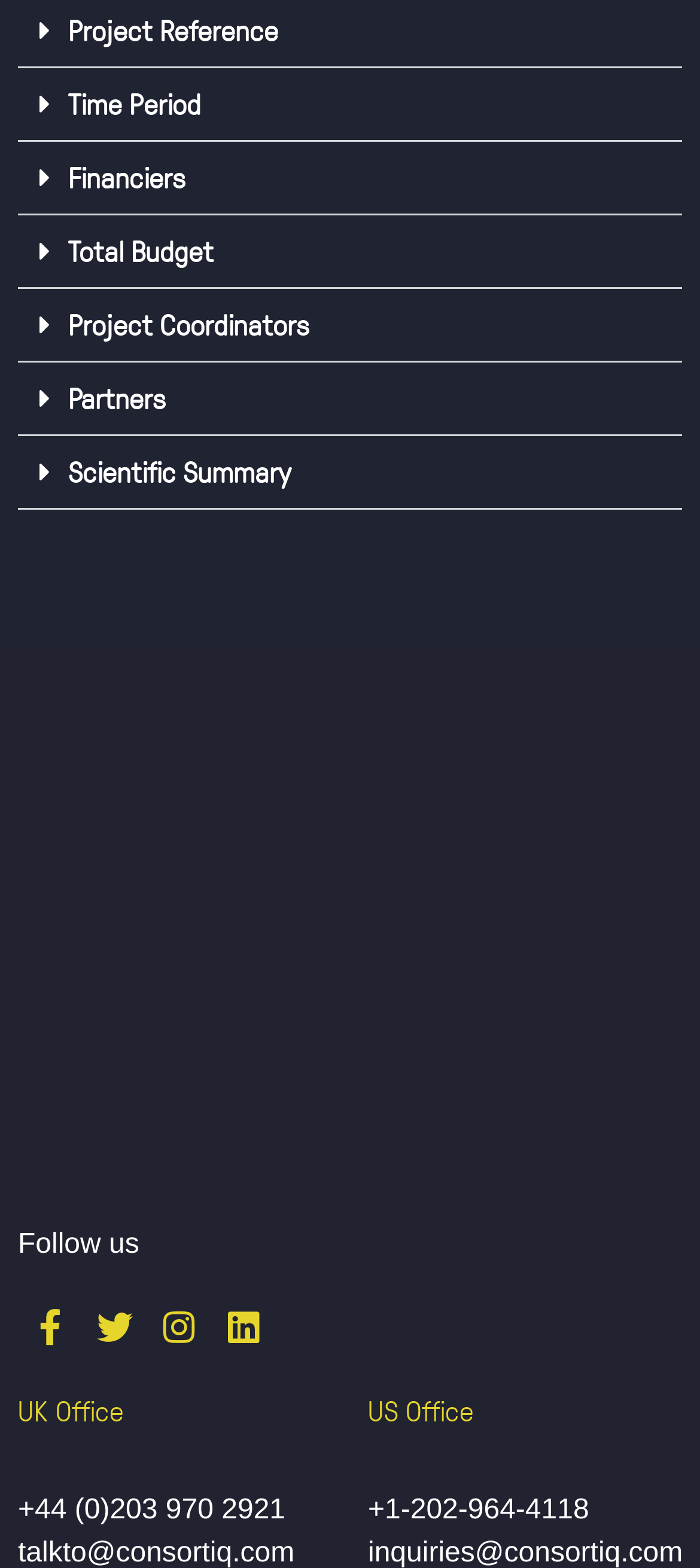How many social media links are available?
Examine the webpage screenshot and provide an in-depth answer to the question.

I counted the number of link elements with icons corresponding to social media platforms, such as Facebook, Twitter, Instagram, and LinkedIn. There are 4 such elements.